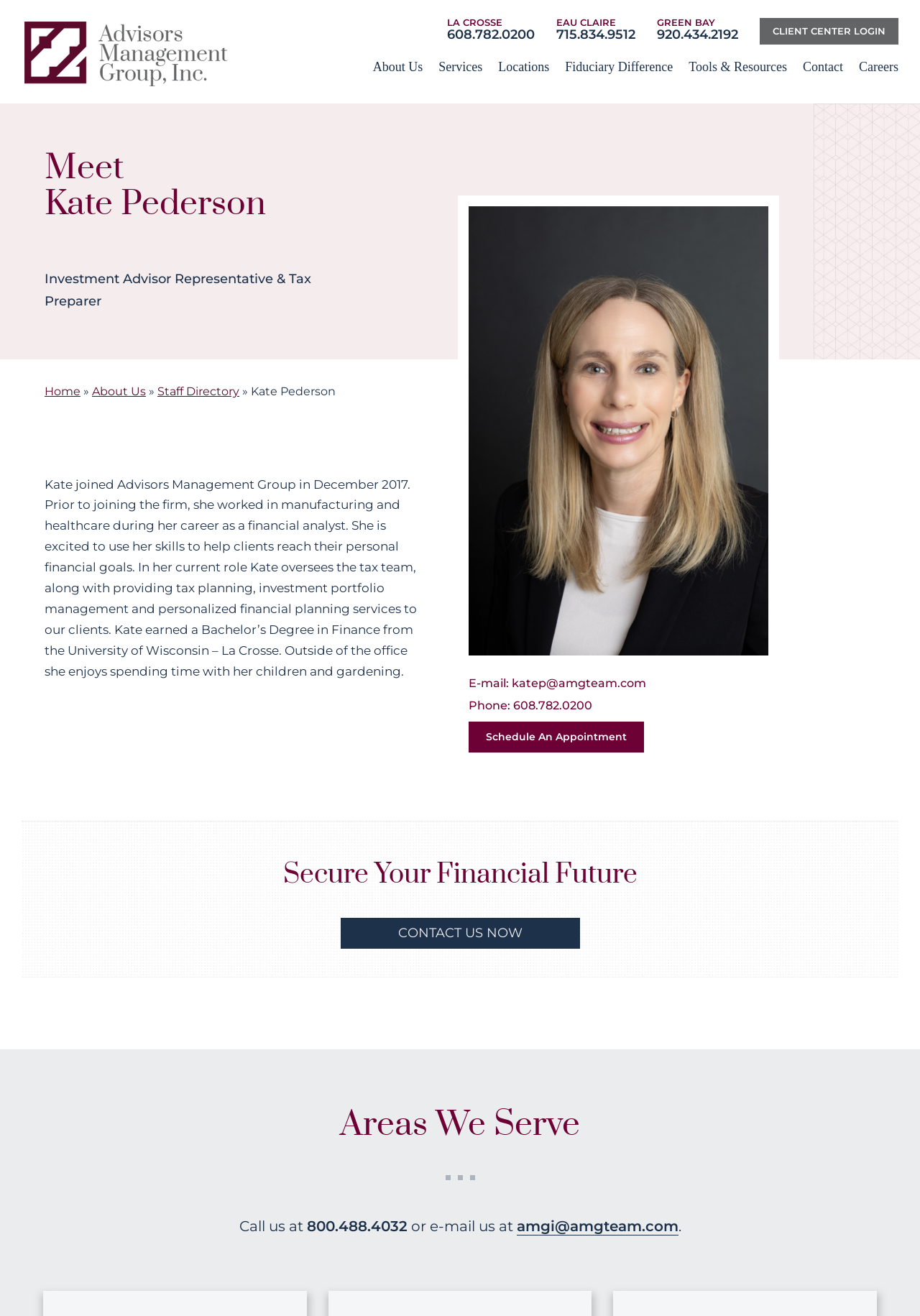Provide a brief response in the form of a single word or phrase:
How many locations are listed on the webpage?

3